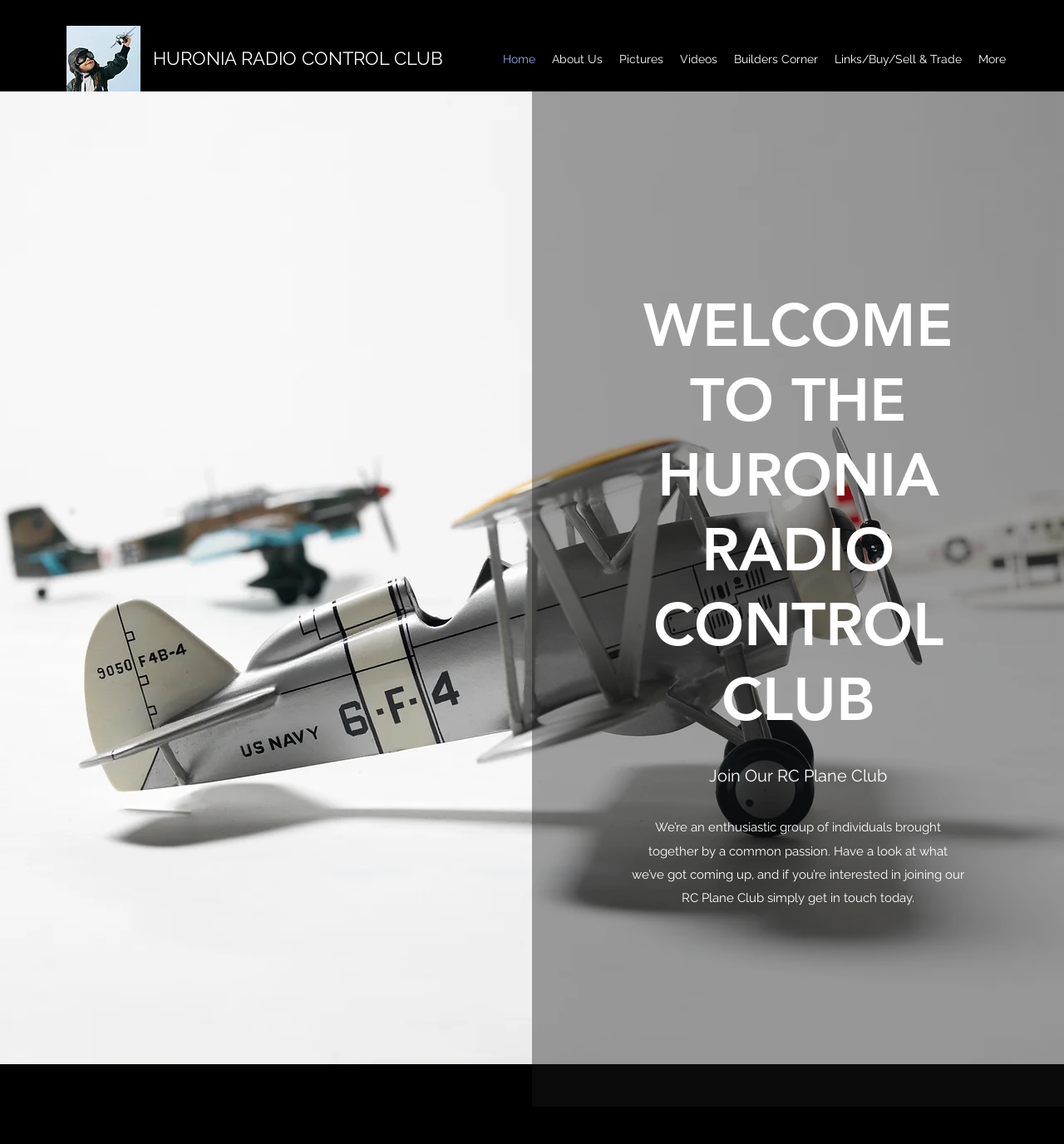Based on the image, provide a detailed response to the question:
What is the purpose of the club?

The purpose of the club can be inferred from the meta description, which mentions 'safe flying of remote control model aircraft'. This is also supported by the image of retro toy airplanes with bounding box coordinates [0.0, 0.0, 1.0, 0.93].